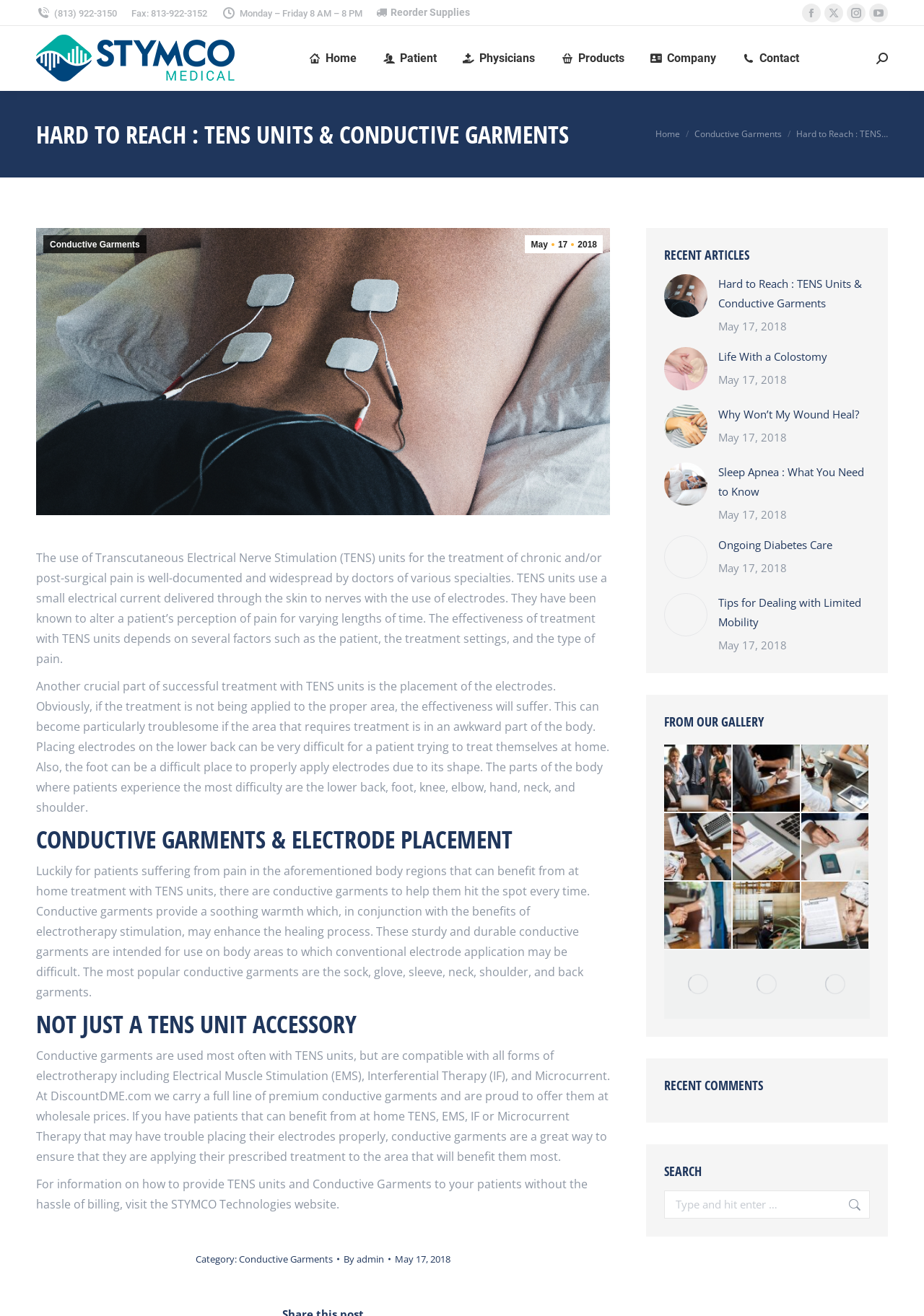Please locate the clickable area by providing the bounding box coordinates to follow this instruction: "Click the 'Reorder Supplies' link".

[0.408, 0.004, 0.509, 0.014]